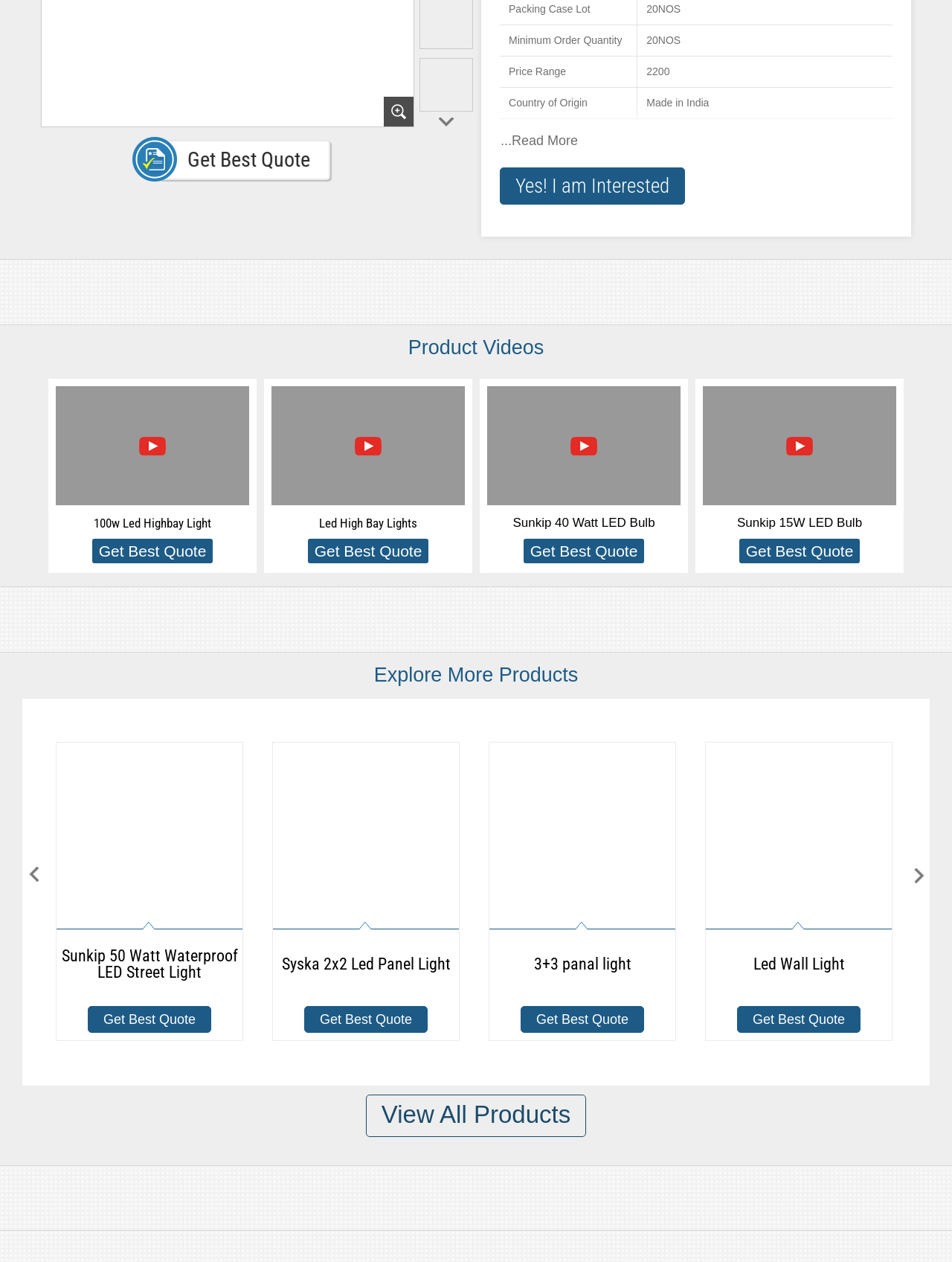Determine the bounding box coordinates of the clickable region to execute the instruction: "View the product video of 100w Led Highbay Light". The coordinates should be four float numbers between 0 and 1, denoted as [left, top, right, bottom].

[0.059, 0.407, 0.262, 0.448]